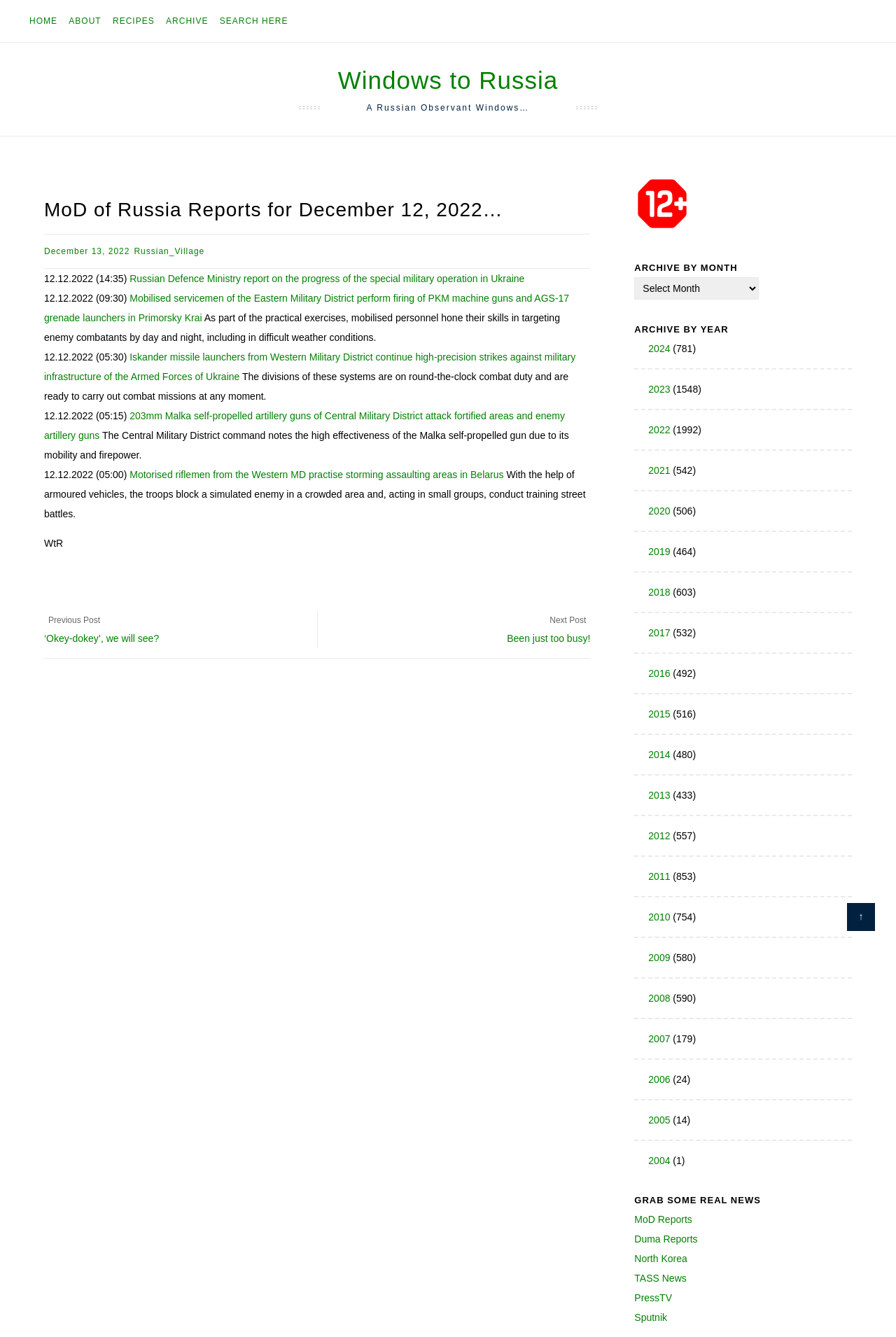Locate the bounding box coordinates of the element that needs to be clicked to carry out the instruction: "Click on the 'HOME' link". The coordinates should be given as four float numbers ranging from 0 to 1, i.e., [left, top, right, bottom].

[0.028, 0.0, 0.069, 0.031]